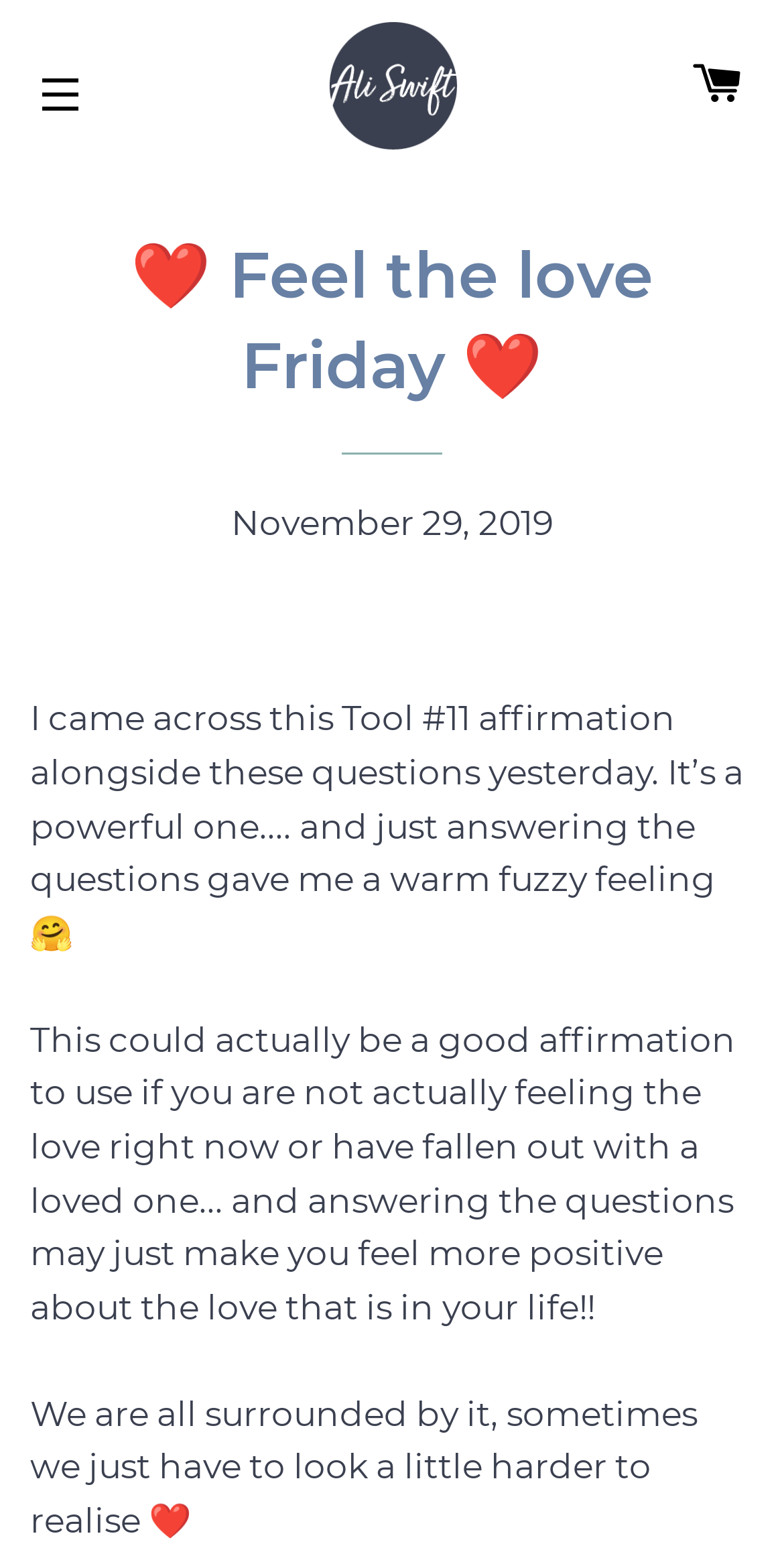Please provide a comprehensive response to the question below by analyzing the image: 
What is the theme of the affirmation mentioned in the article?

The article mentions Tool #11 affirmation, which is related to feeling the love, and the author also mentions that it can be used to feel more positive about the love that is in one's life.